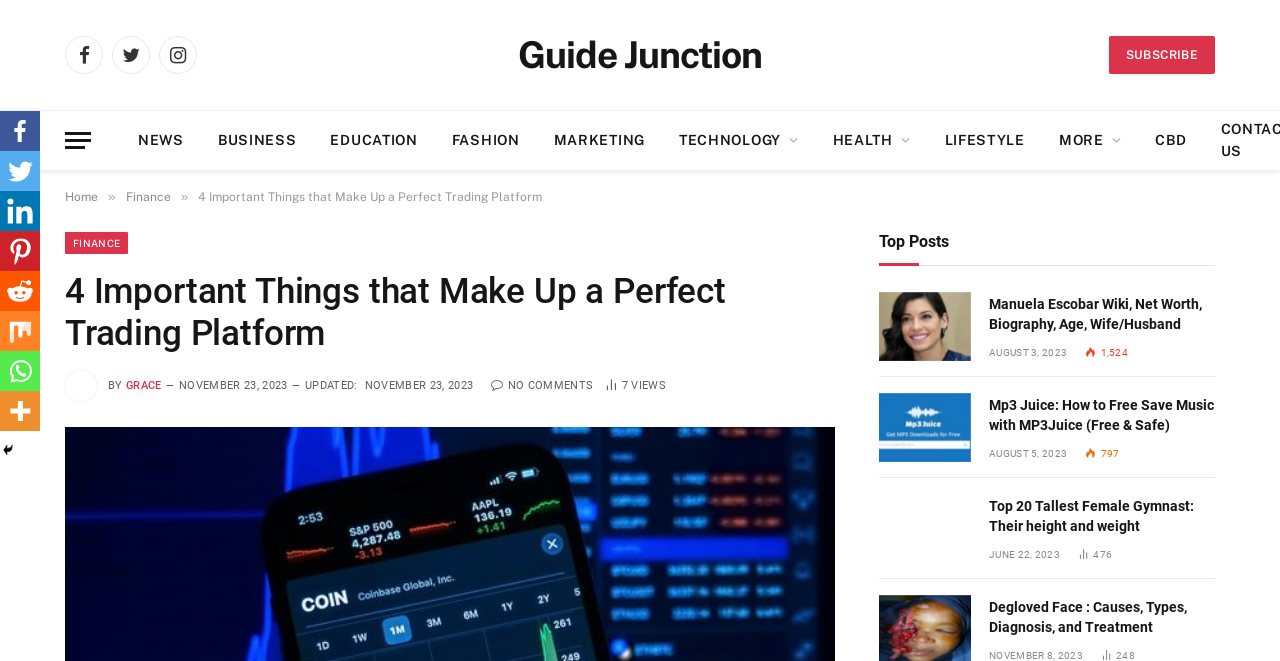How many article views does the top post have?
Utilize the information in the image to give a detailed answer to the question.

I looked at the top post on the webpage, which is 'Manuela Escobar Wiki, Net Worth, Biography, Age, Wife/Husband'. Below the post title, I found the article views, which are 1,524.